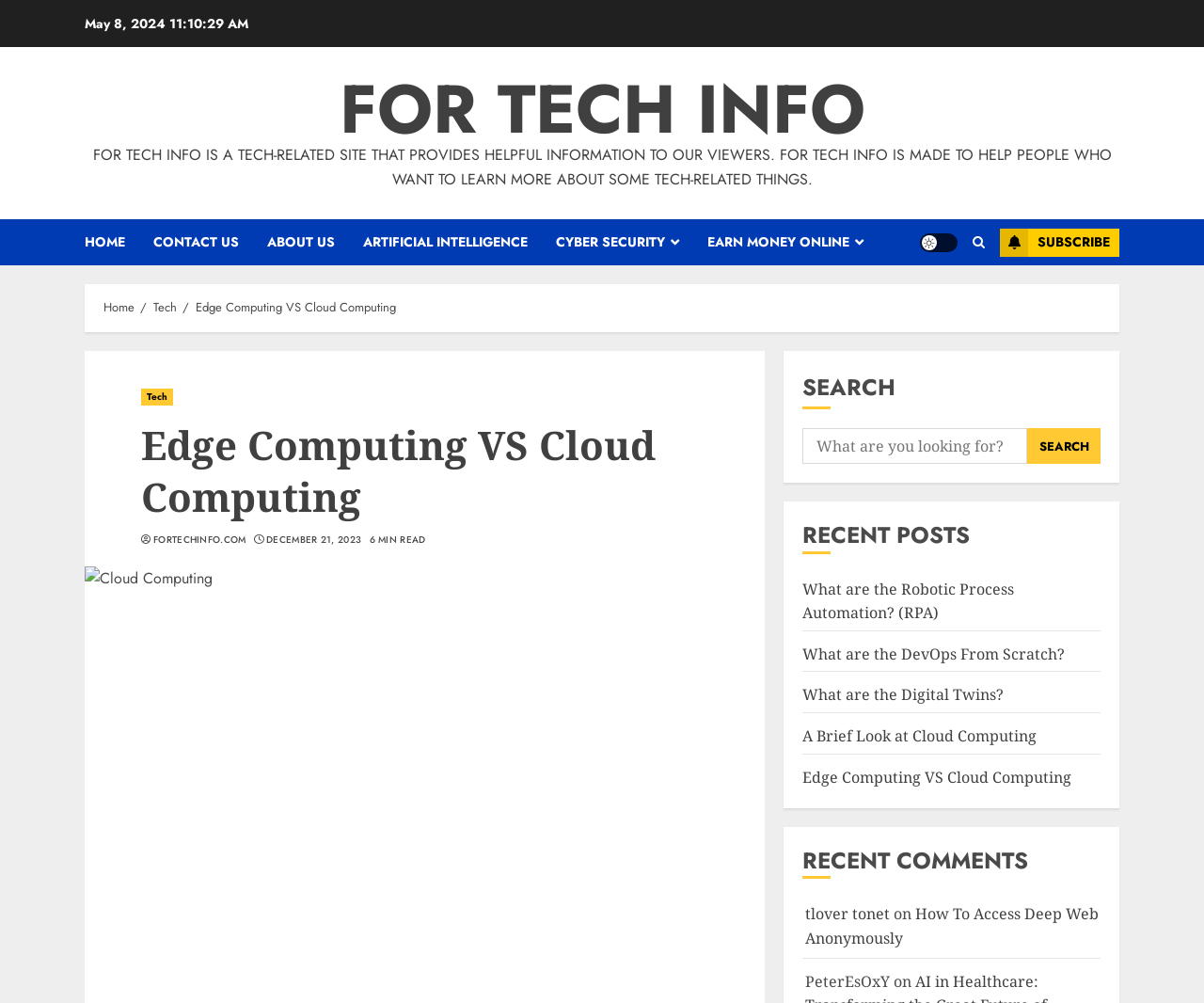Pinpoint the bounding box coordinates of the clickable element needed to complete the instruction: "Read the 'Edge Computing VS Cloud Computing' article". The coordinates should be provided as four float numbers between 0 and 1: [left, top, right, bottom].

[0.117, 0.418, 0.588, 0.521]